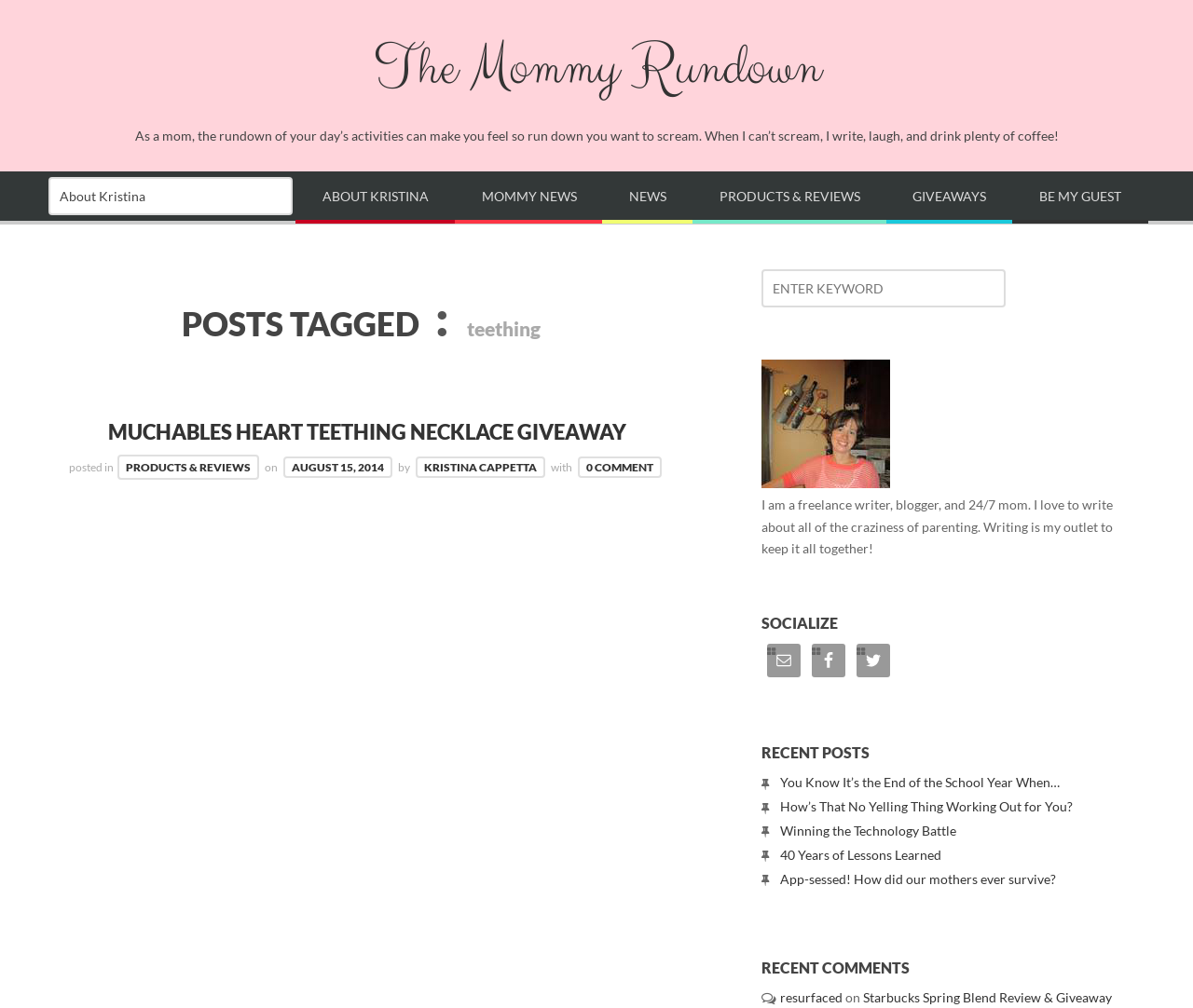Identify the bounding box coordinates of the region that should be clicked to execute the following instruction: "Read about the author".

[0.638, 0.357, 0.746, 0.485]